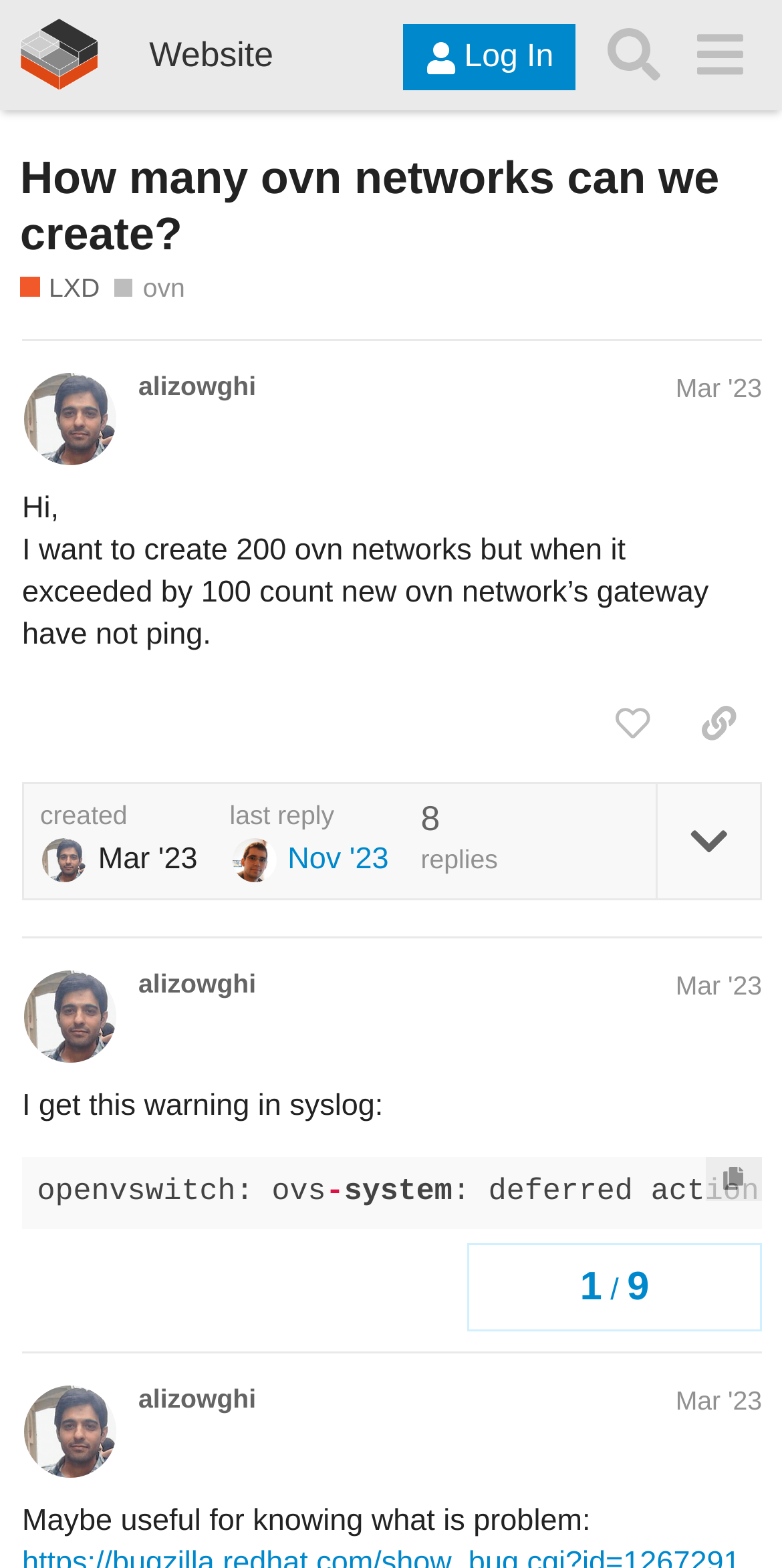Identify the bounding box coordinates of the area that should be clicked in order to complete the given instruction: "Like a post". The bounding box coordinates should be four float numbers between 0 and 1, i.e., [left, top, right, bottom].

[0.753, 0.437, 0.864, 0.486]